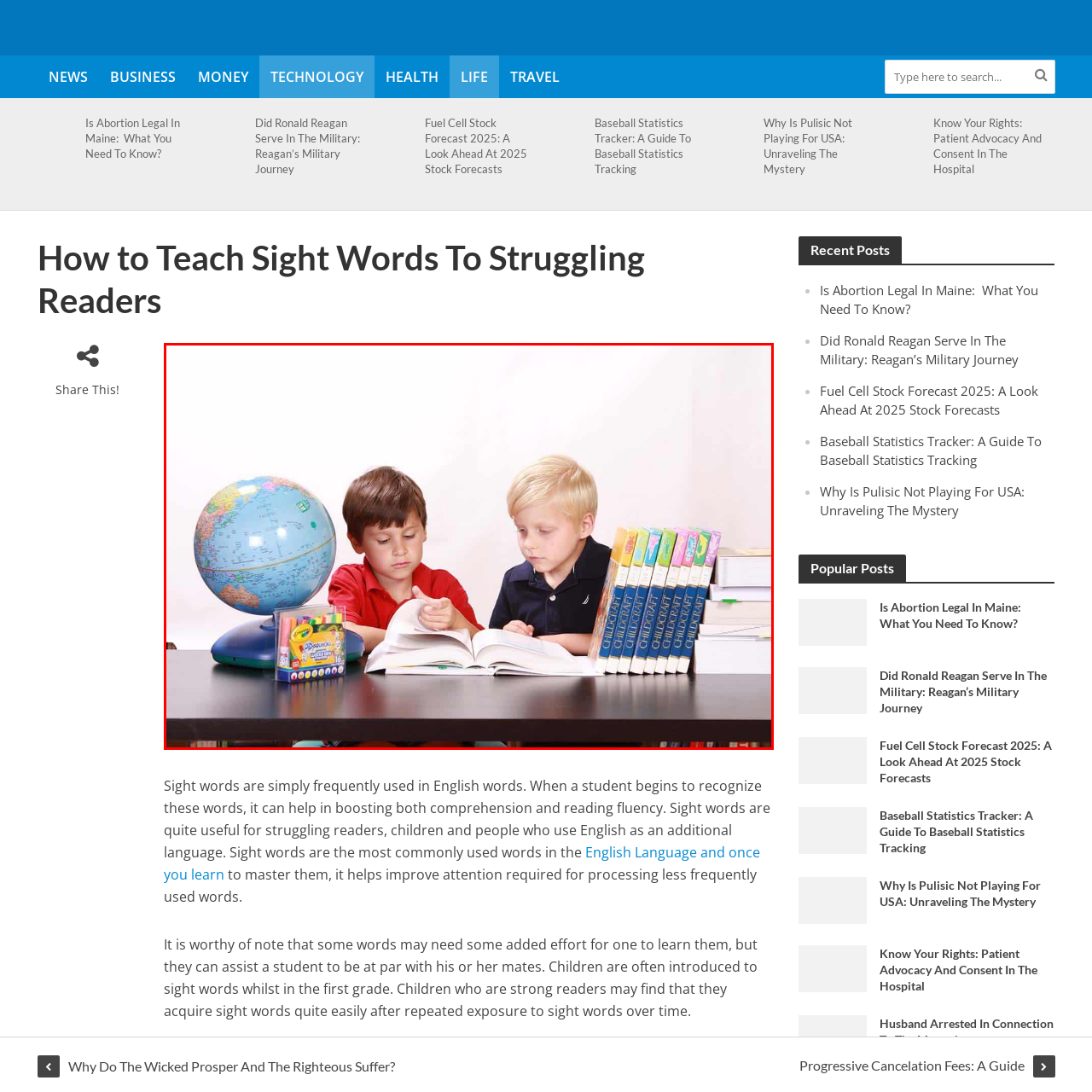View the image inside the red-bordered box and answer the given question using a single word or phrase:
What is on the left side of the workspace?

A globe